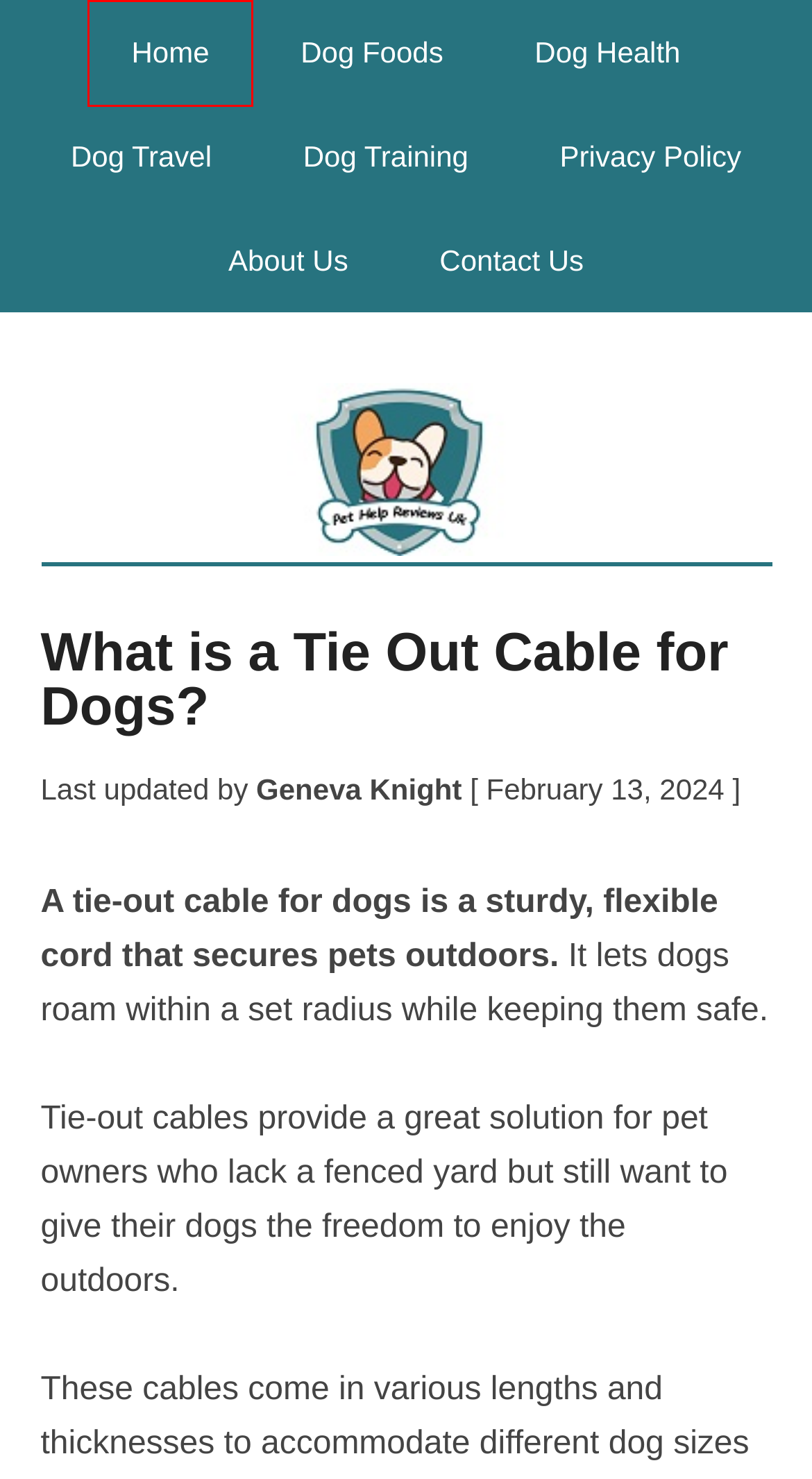You have received a screenshot of a webpage with a red bounding box indicating a UI element. Please determine the most fitting webpage description that matches the new webpage after clicking on the indicated element. The choices are:
A. Does Scheels Allow Pets Dogs? – Pet Help Reviews UK
B. Privacy Policy | Pet Help Reviews UK
C. Dog Training – Pet Help Reviews UK
D. Pet Product Reviews & Guides – Pet Help Reviews UK
E. Contact Us | Pet Help Reviews UK
F. About Us | Pet Help Reviews UK
G. Dog Health – Pet Help Reviews UK
H. Dog Travel – Pet Help Reviews UK

D